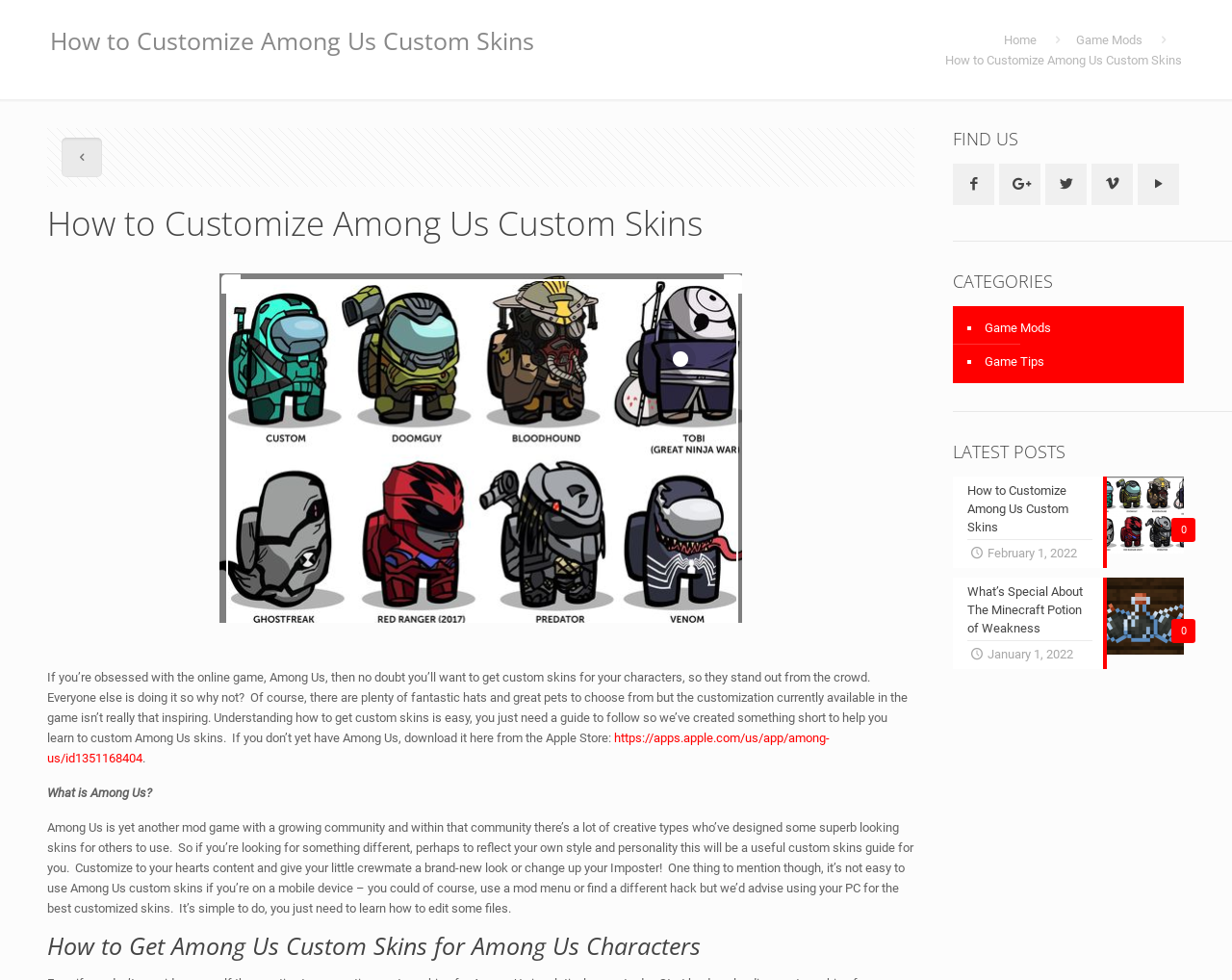Find the bounding box coordinates of the element to click in order to complete this instruction: "Click on the 'Game Mods' link". The bounding box coordinates must be four float numbers between 0 and 1, denoted as [left, top, right, bottom].

[0.873, 0.033, 0.927, 0.048]